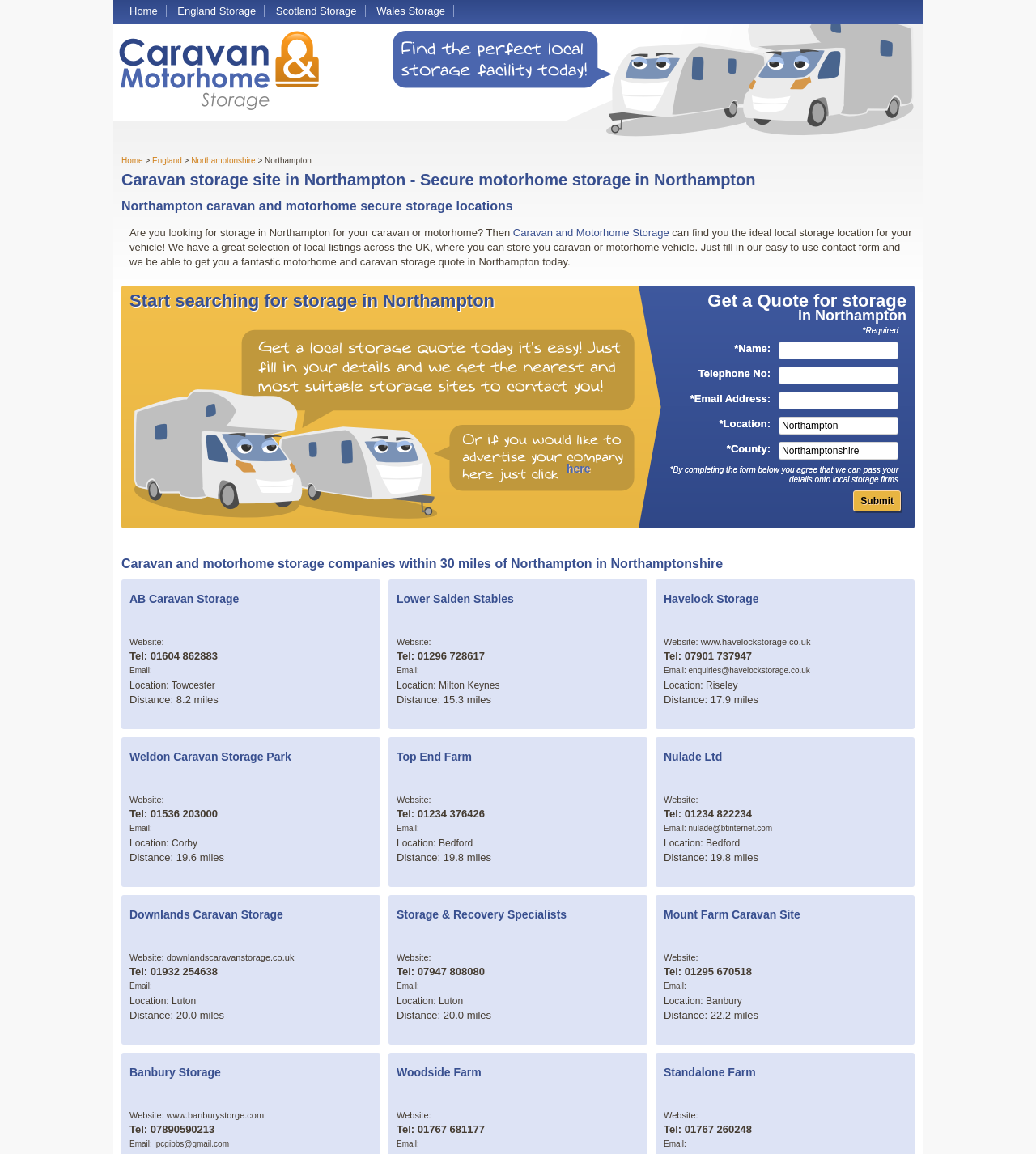Given the element description, predict the bounding box coordinates in the format (top-left x, top-left y, bottom-right x, bottom-right y). Make sure all values are between 0 and 1. Here is the element description: Home

[0.125, 0.004, 0.152, 0.015]